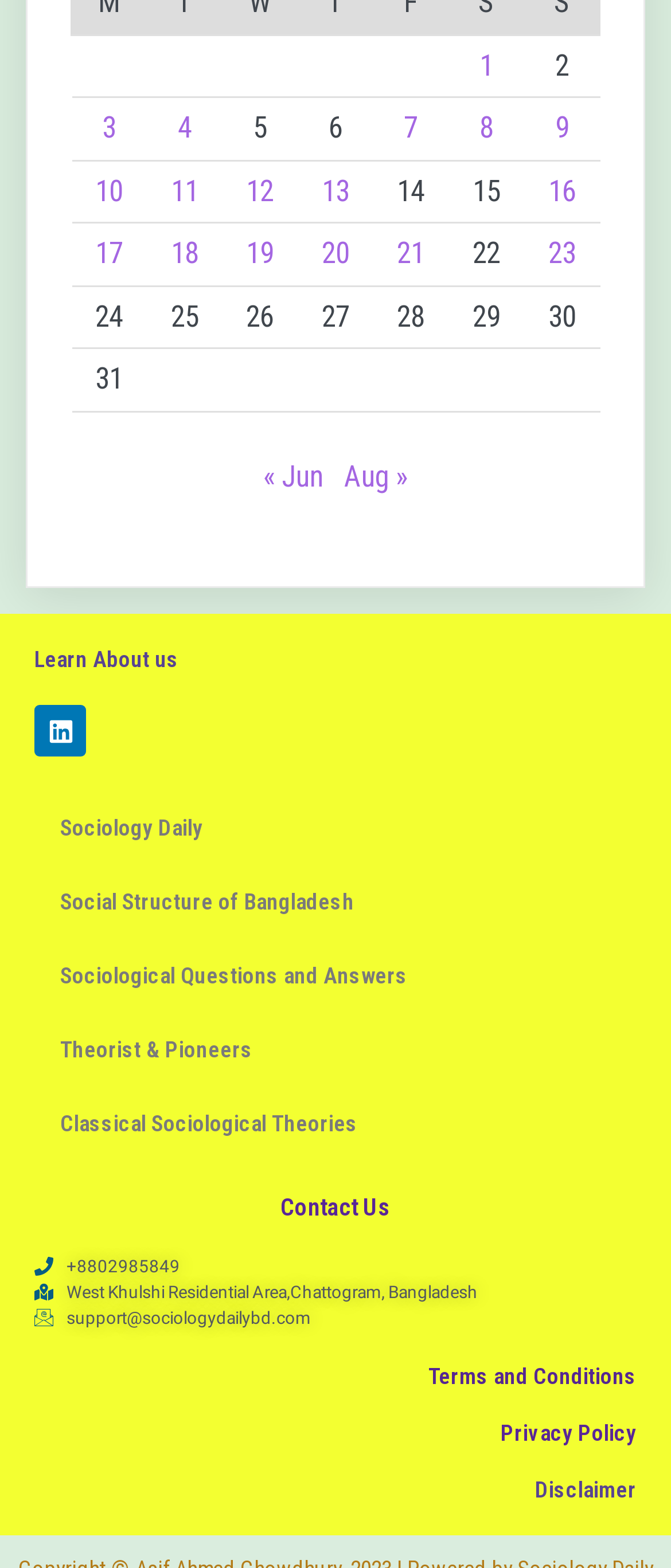Locate the bounding box coordinates of the clickable area needed to fulfill the instruction: "Go to 'Learn About us'".

[0.051, 0.413, 0.267, 0.429]